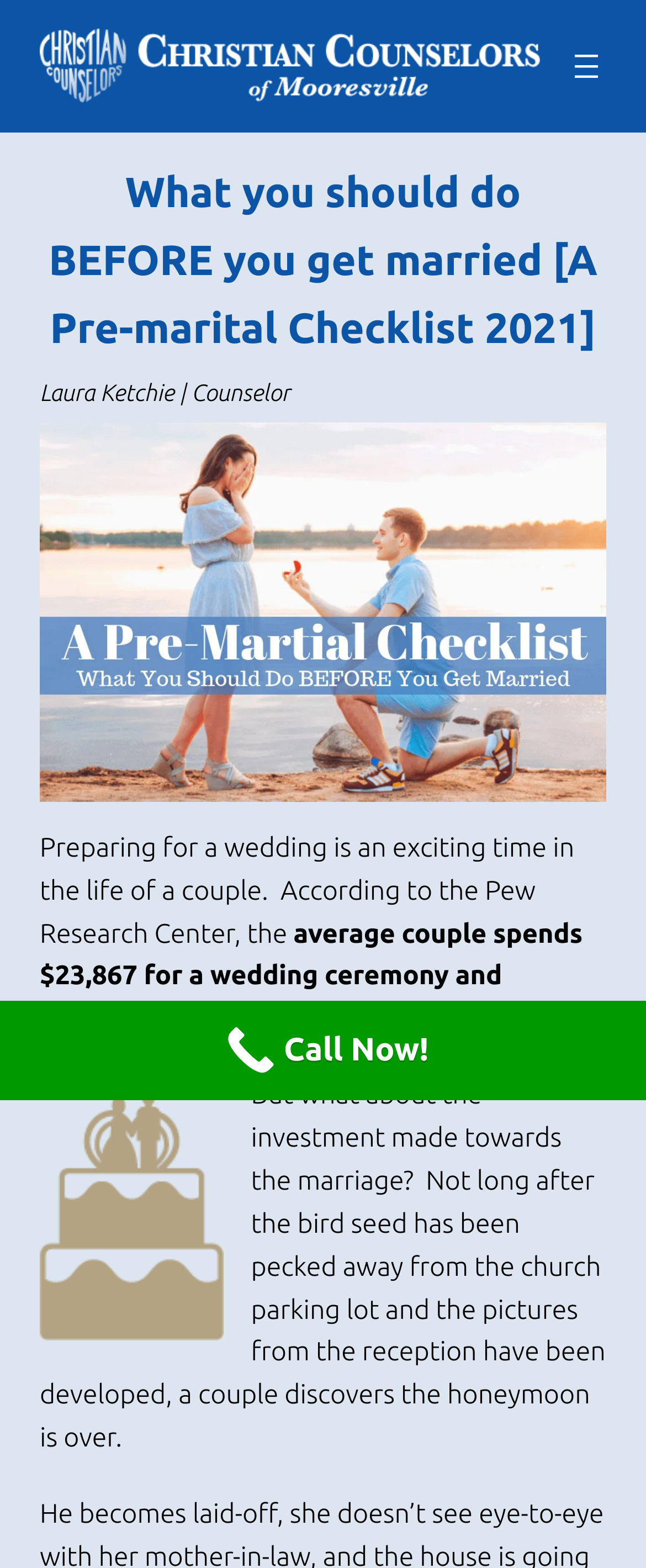What is the average cost of a wedding ceremony and reception?
Give a detailed explanation using the information visible in the image.

The average cost of a wedding ceremony and reception is mentioned in the static text element 'average couple spends $23,867 for a wedding ceremony and reception' which is located in the main content of the webpage.